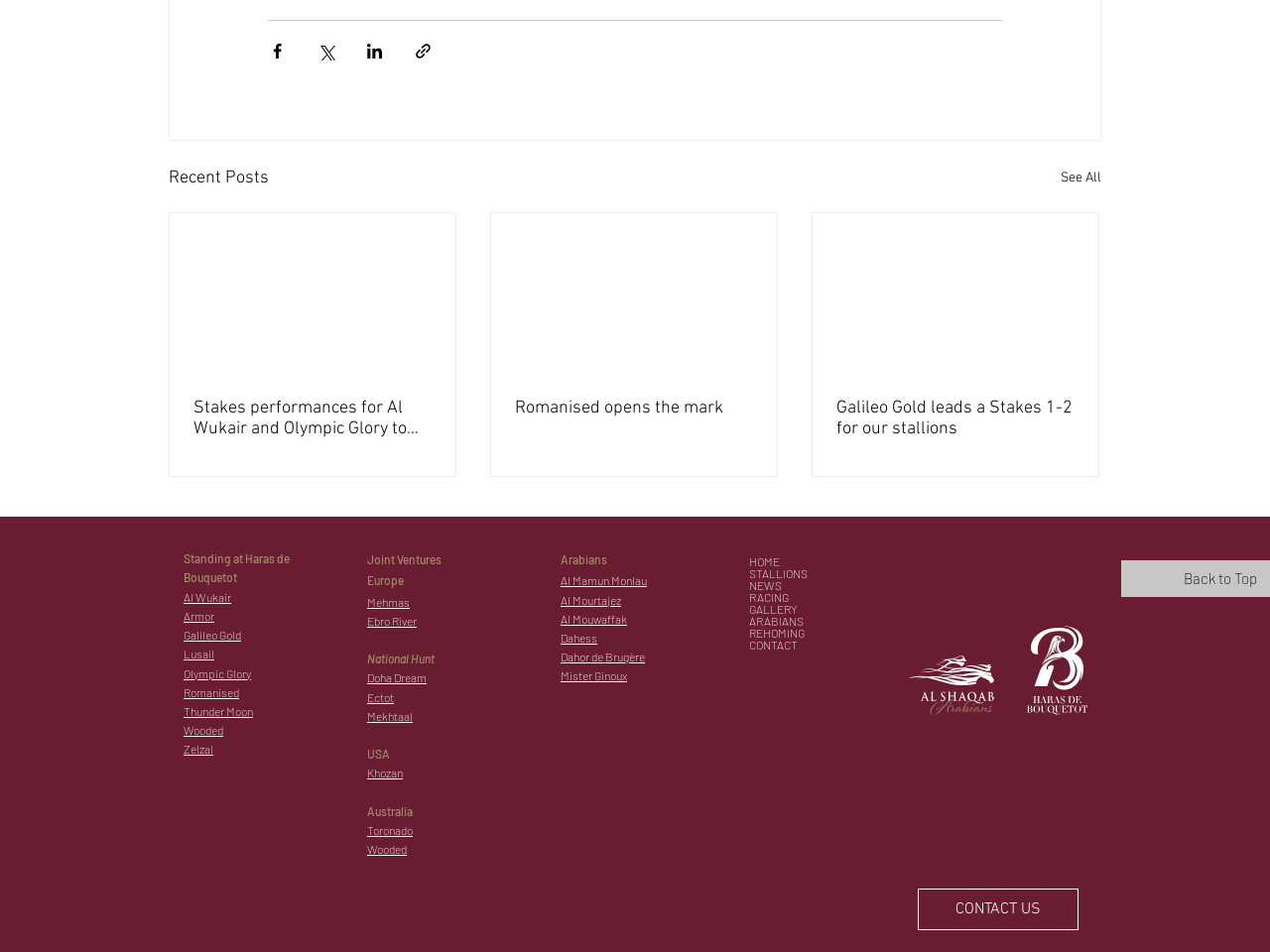Identify the bounding box coordinates of the area that should be clicked in order to complete the given instruction: "Read the article about Stakes performances for Al Wukair and Olympic Glory to start May". The bounding box coordinates should be four float numbers between 0 and 1, i.e., [left, top, right, bottom].

[0.152, 0.418, 0.34, 0.462]